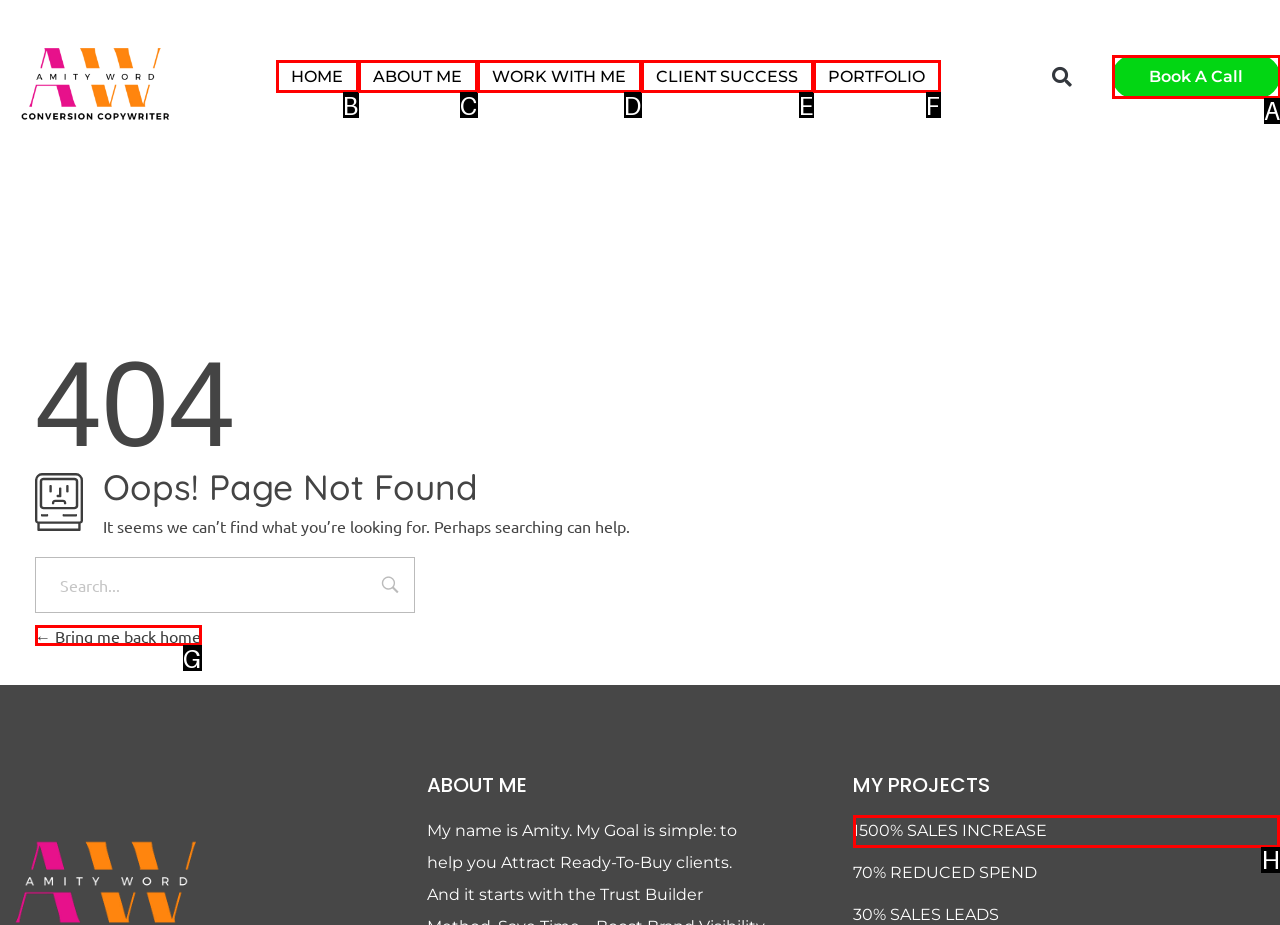Choose the letter of the UI element necessary for this task: book a call
Answer with the correct letter.

A